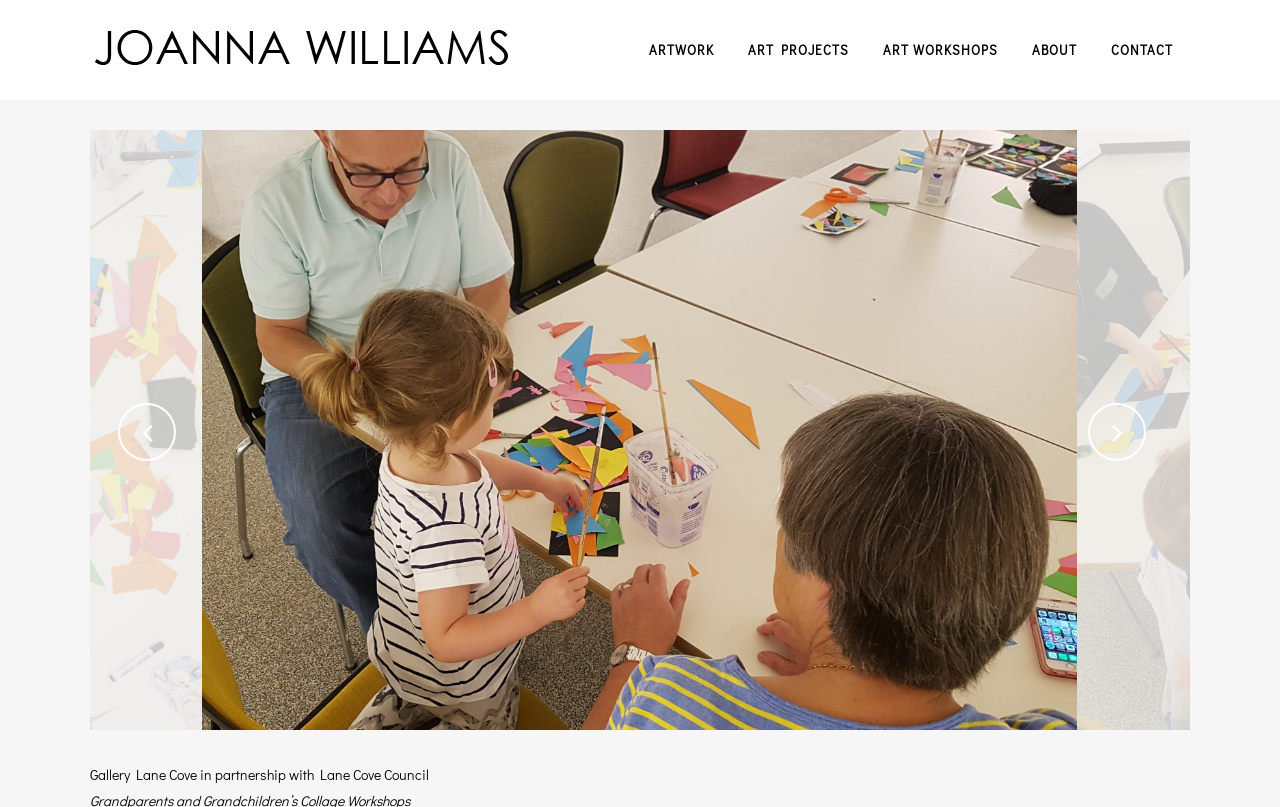Review the image closely and give a comprehensive answer to the question: What is the logo of the website?

I found multiple instances of the same image with the description 'Logo' at the top-left corner of the webpage, which suggests that it is the logo of the website.